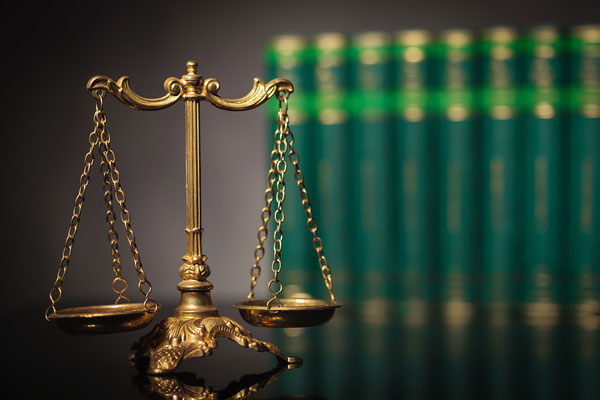What do the two shallow bowls represent?
Please ensure your answer is as detailed and informative as possible.

The caption explains that the two shallow bowls suspended from the intricately linked chains signify 'equality and the weighing of evidence in legal matters', implying that the bowls represent these two concepts.